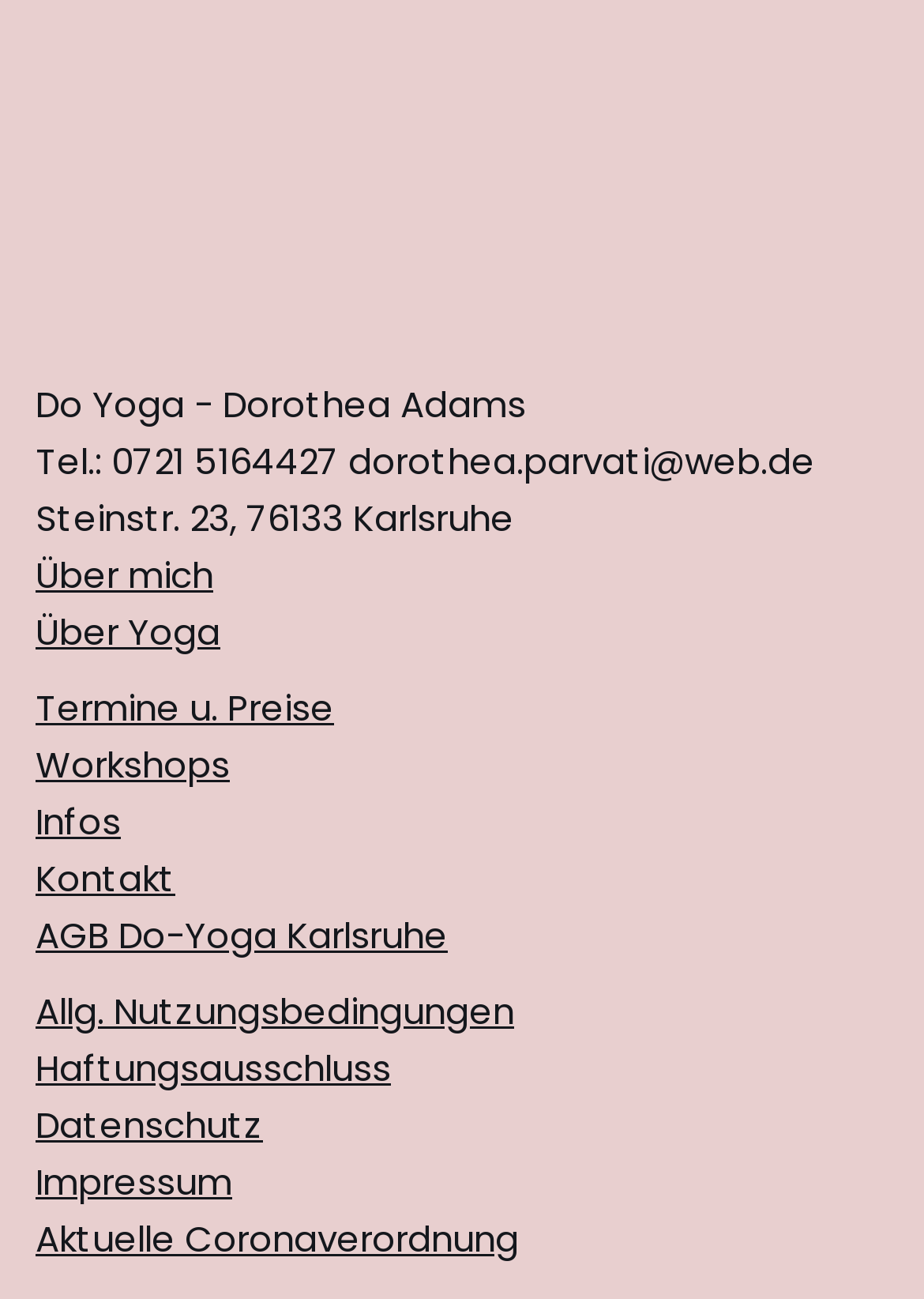What is the email address of Do-Yoga?
From the image, respond with a single word or phrase.

dorothea.parvati@web.de